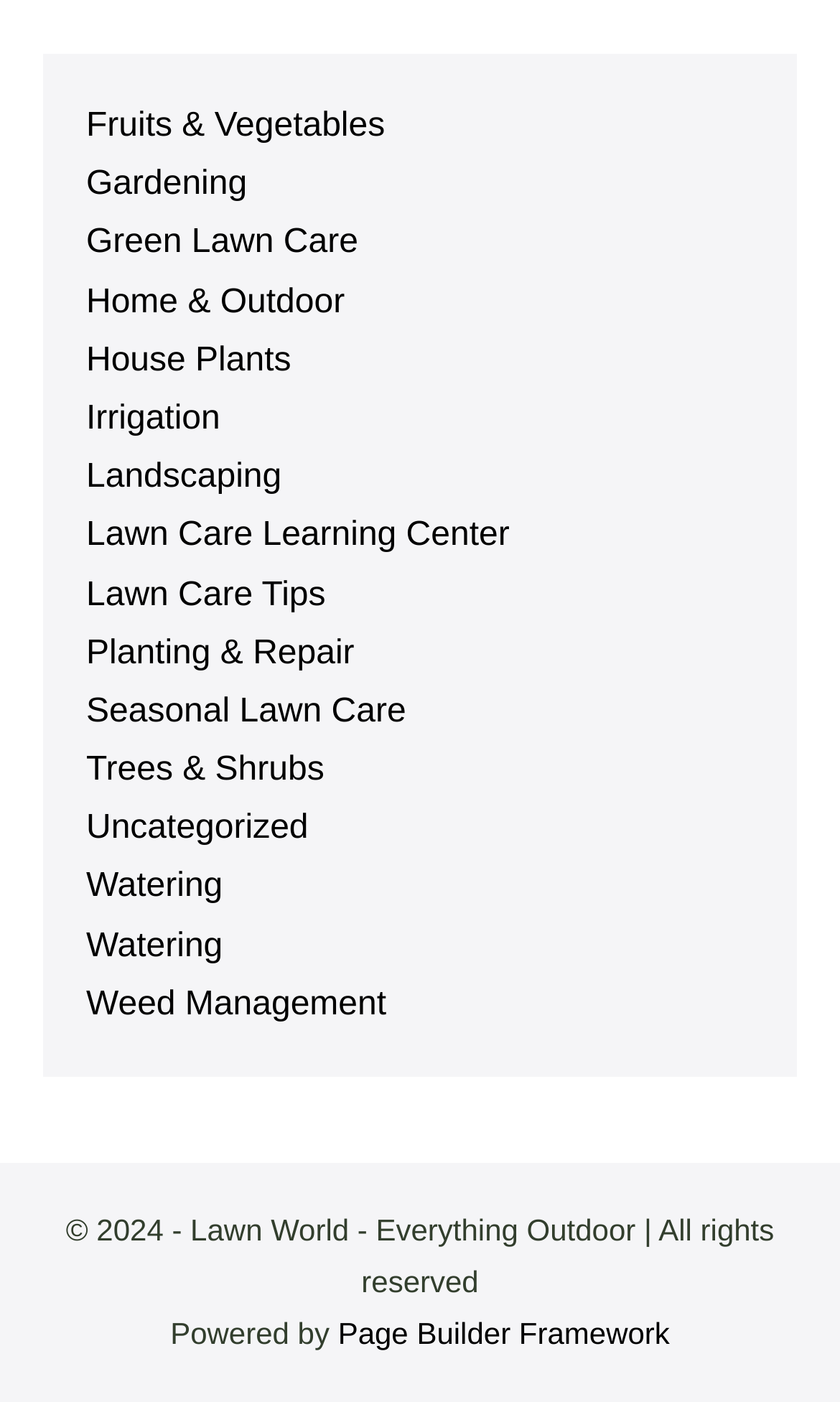Respond to the following query with just one word or a short phrase: 
What is the first category listed under Fruits & Vegetables?

Gardening